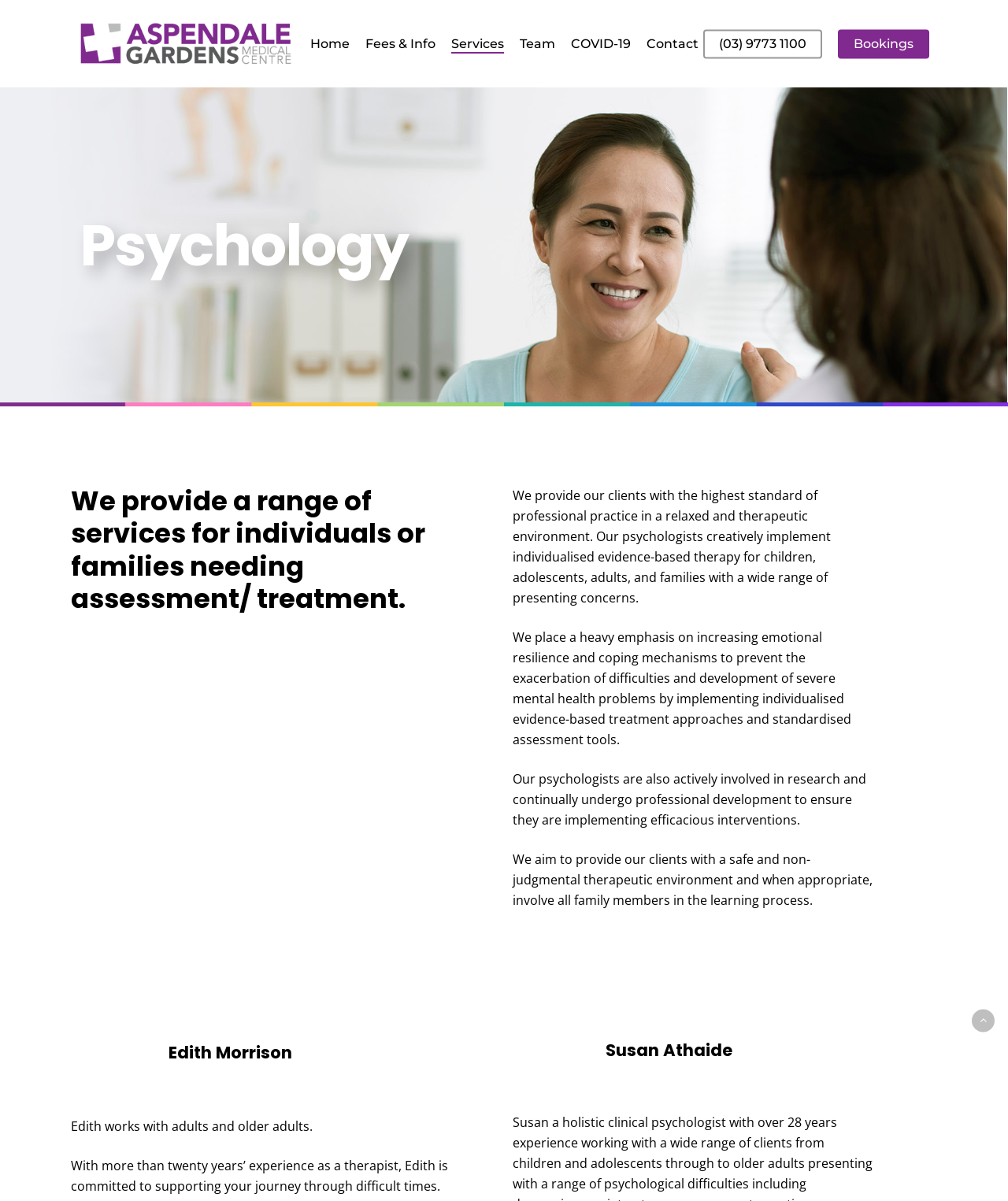Answer the question in one word or a short phrase:
What is the goal of their therapy?

Increase emotional resilience